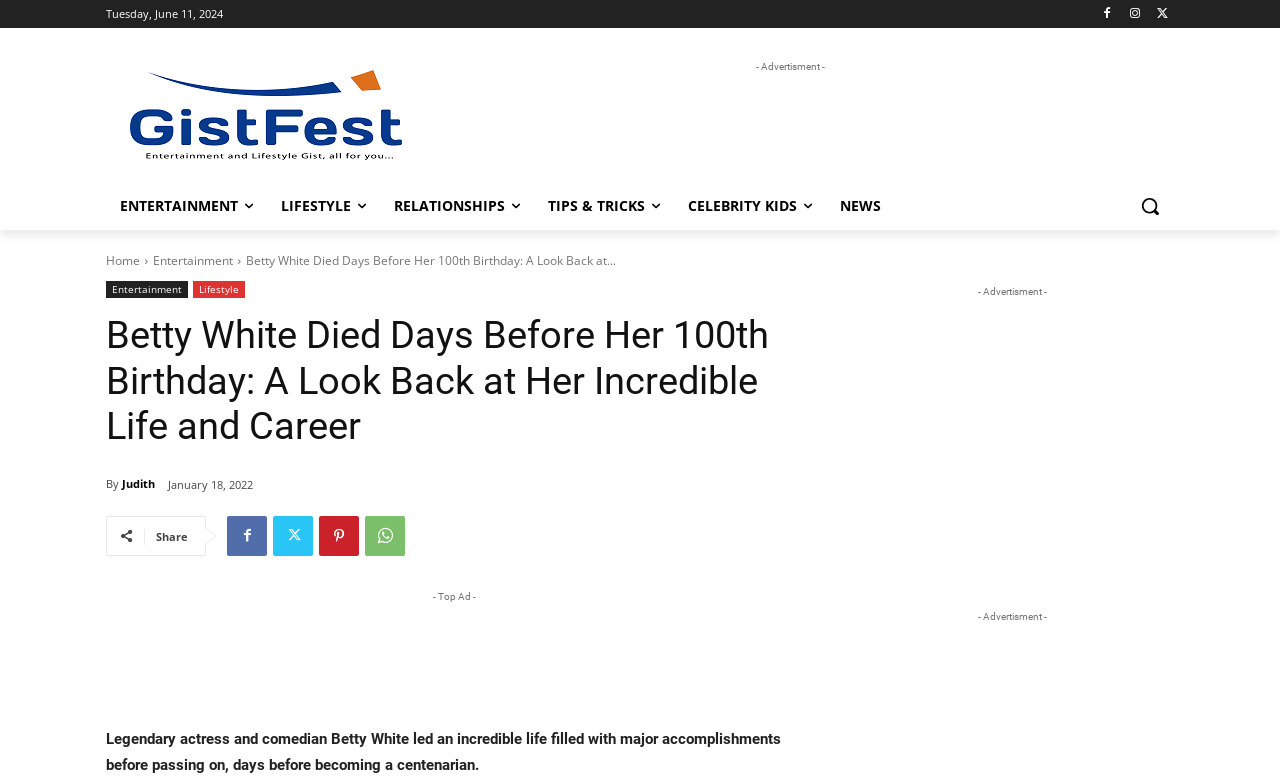Please determine the bounding box coordinates of the area that needs to be clicked to complete this task: 'Share the article'. The coordinates must be four float numbers between 0 and 1, formatted as [left, top, right, bottom].

[0.122, 0.681, 0.147, 0.701]